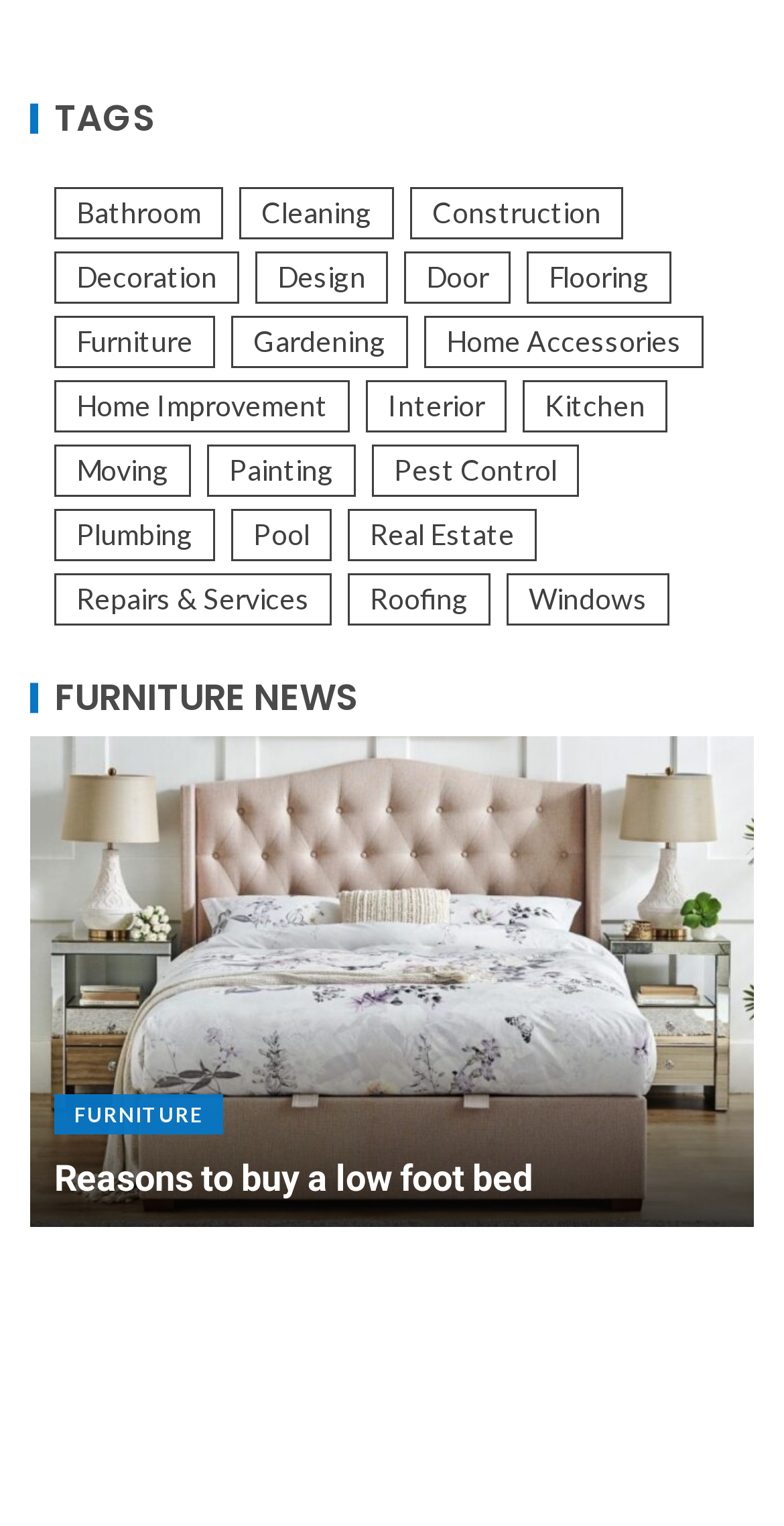Find the bounding box of the UI element described as: "Pest Control". The bounding box coordinates should be given as four float values between 0 and 1, i.e., [left, top, right, bottom].

[0.474, 0.291, 0.738, 0.325]